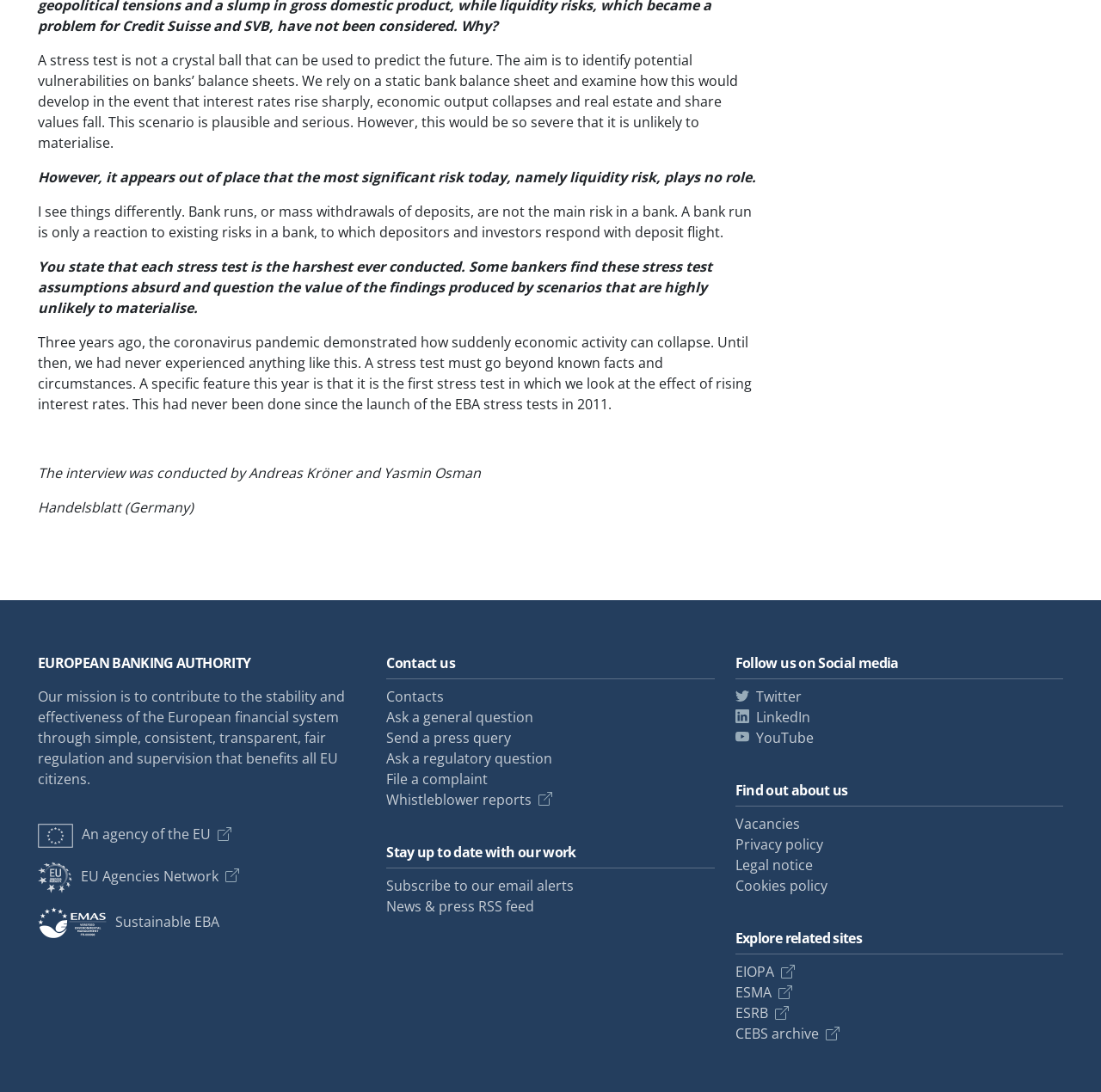What is the mission of the European Banking Authority?
Kindly offer a detailed explanation using the data available in the image.

According to the footer section of the webpage, the mission of the European Banking Authority is to contribute to the stability and effectiveness of the European financial system through simple, consistent, transparent, fair regulation and supervision that benefits all EU citizens.